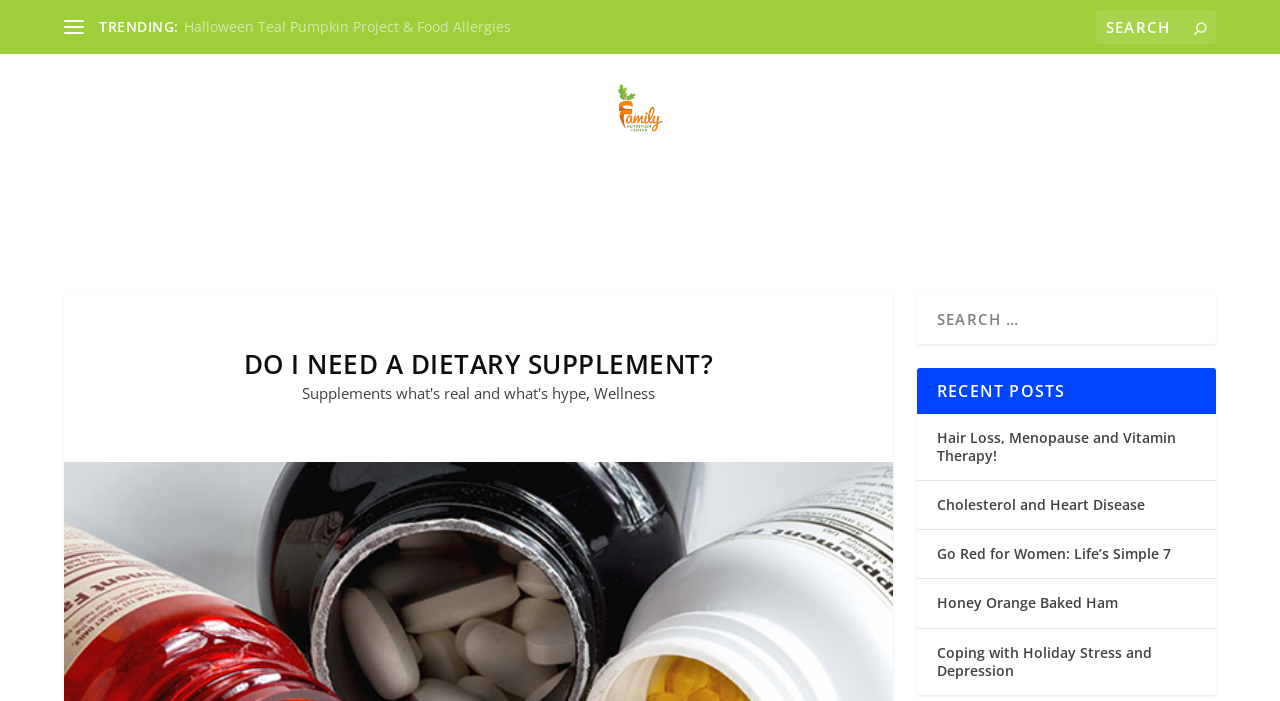Could you locate the bounding box coordinates for the section that should be clicked to accomplish this task: "Select a size from the dropdown list".

None